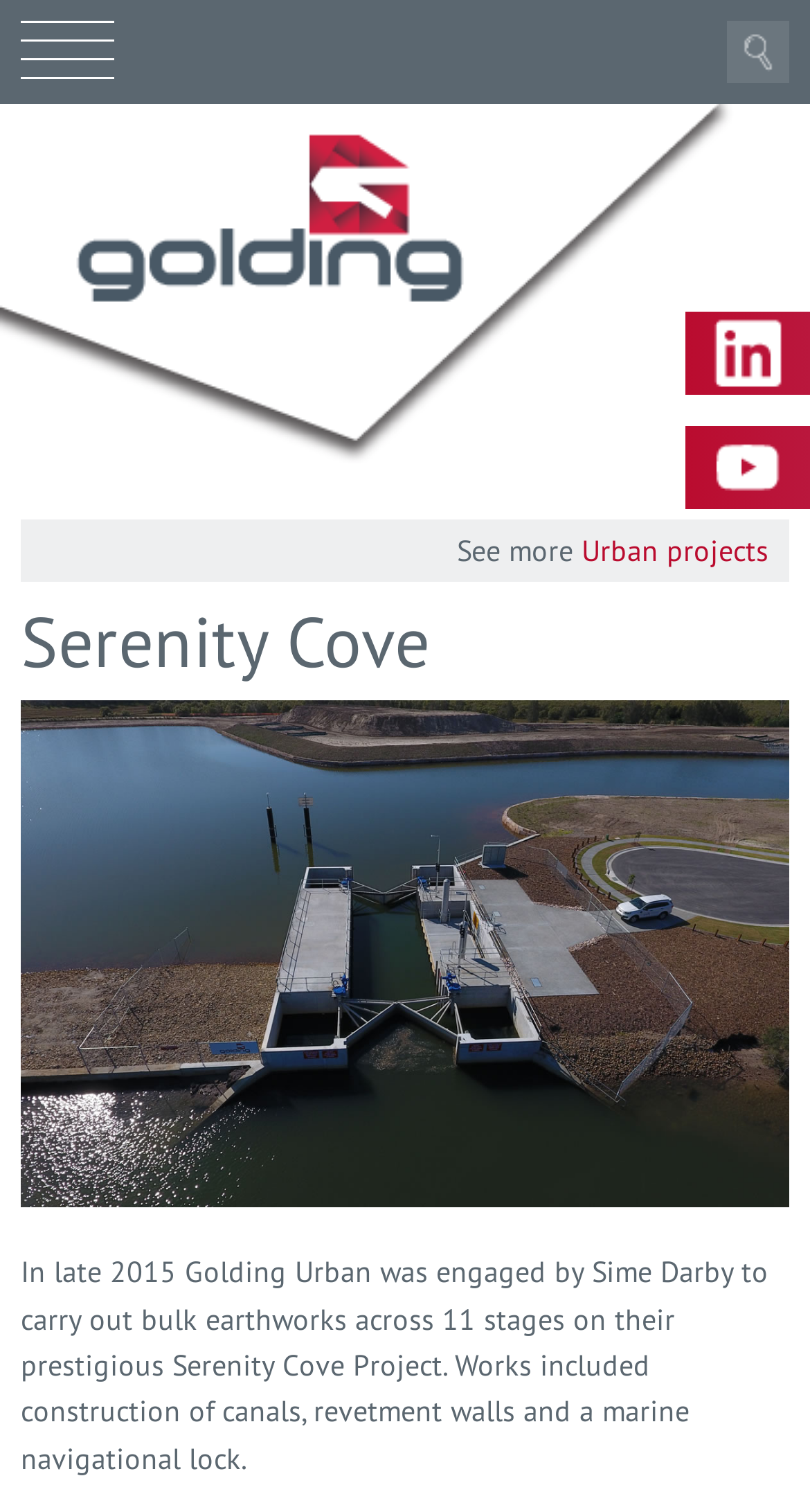Use a single word or phrase to answer the question: How many stages were involved in the project?

11